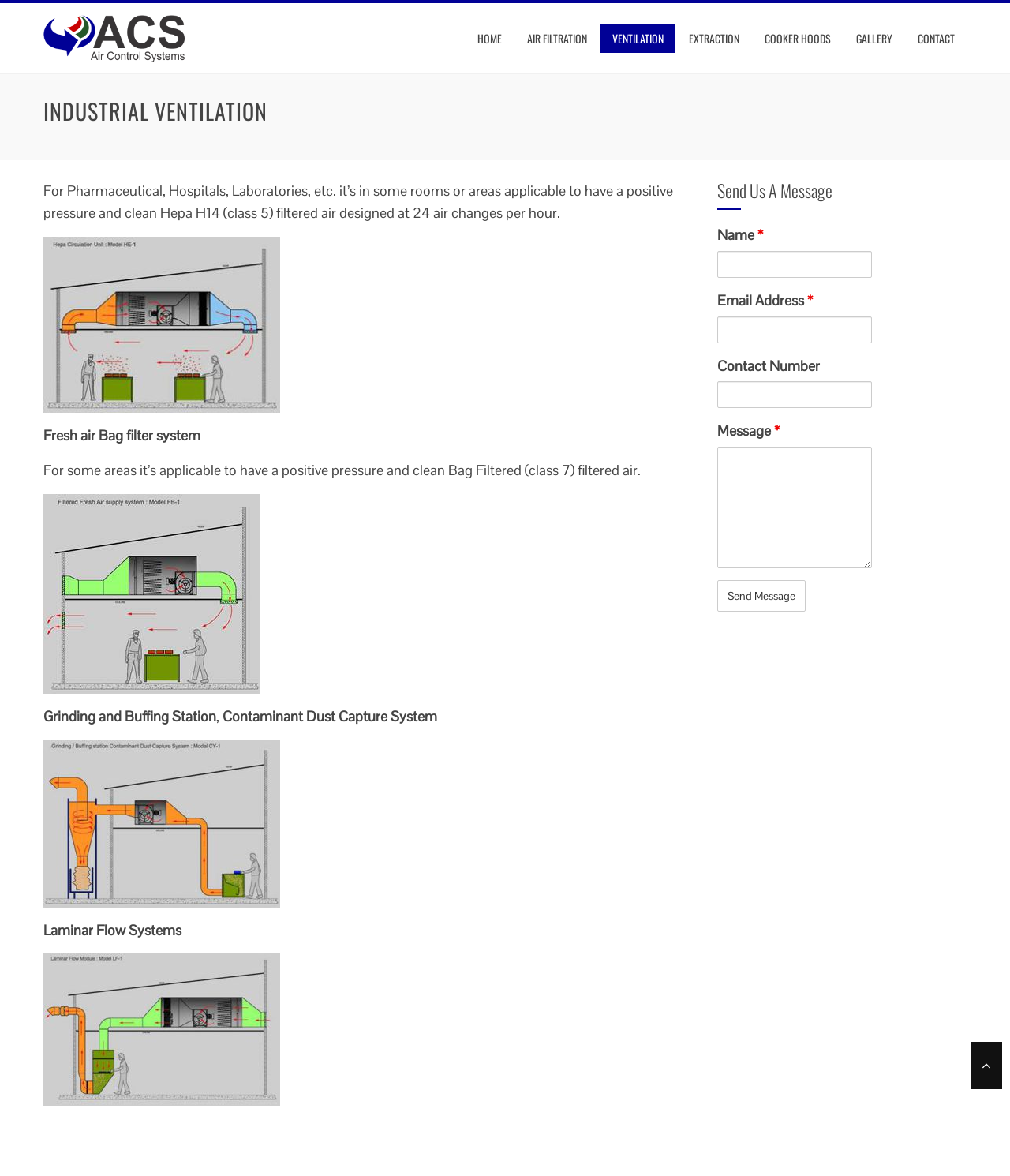Specify the bounding box coordinates of the region I need to click to perform the following instruction: "Click on the AIR FILTRATION link". The coordinates must be four float numbers in the range of 0 to 1, i.e., [left, top, right, bottom].

[0.51, 0.021, 0.593, 0.045]